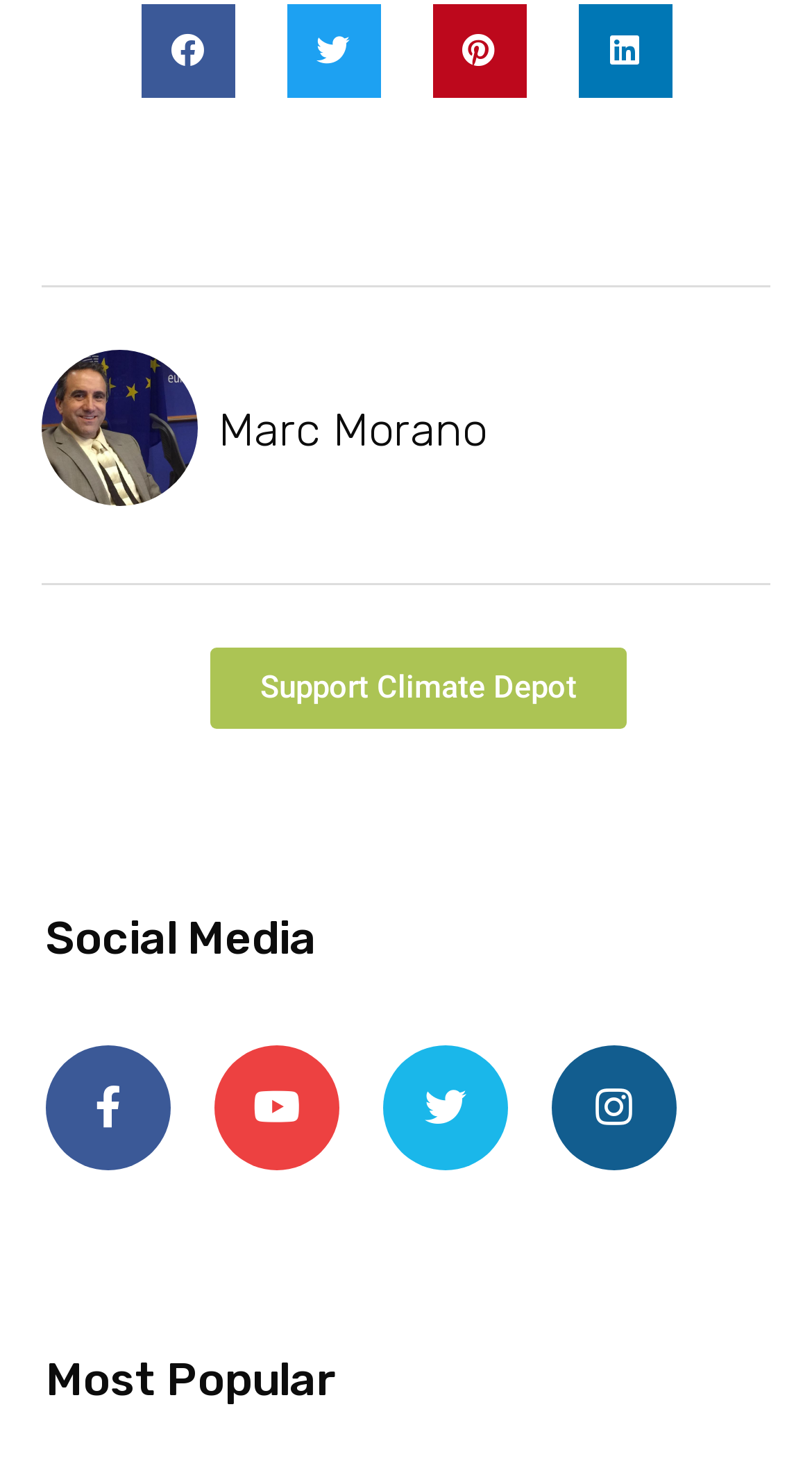How many social media sharing options are available?
Please use the visual content to give a single word or phrase answer.

4